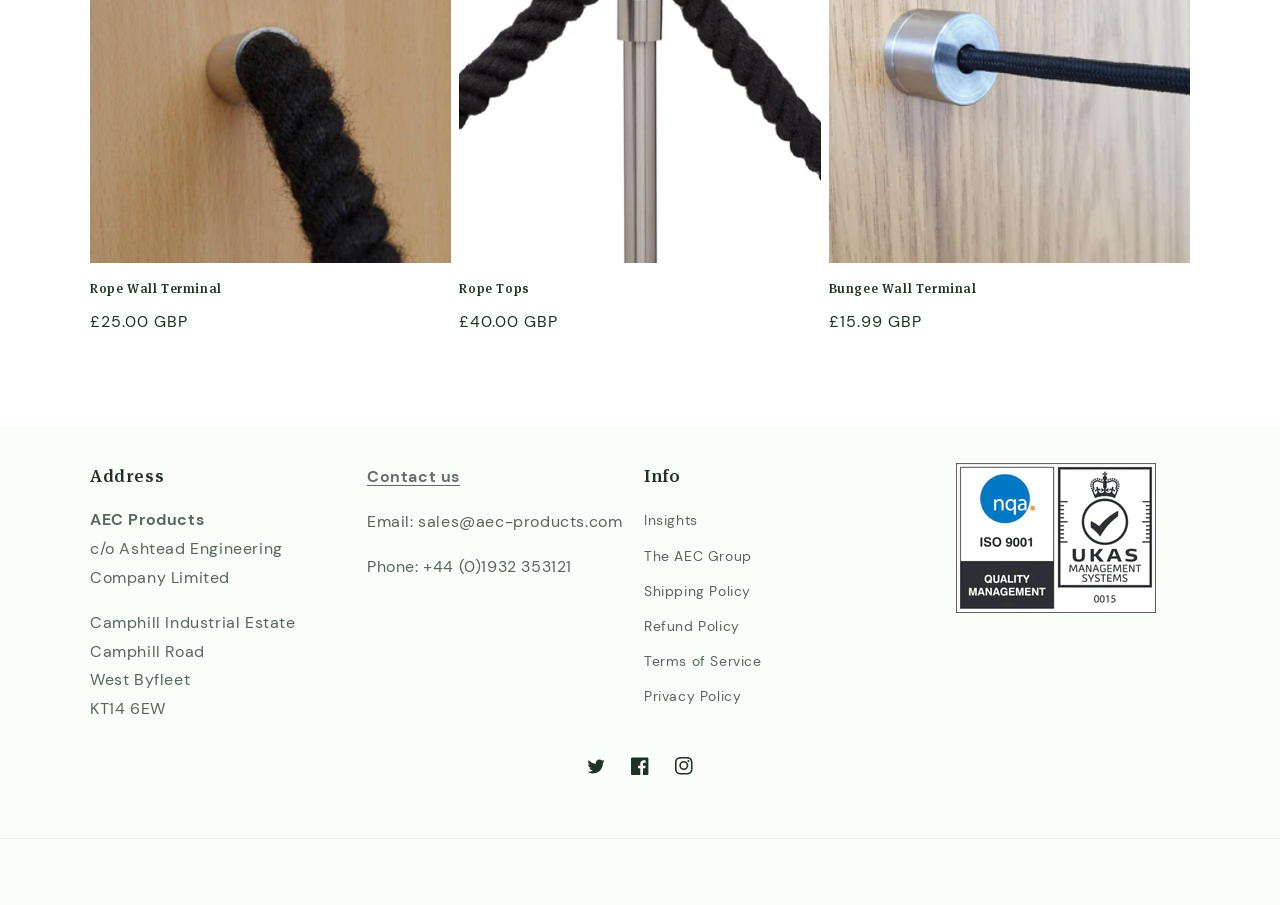Identify the bounding box coordinates of the clickable region necessary to fulfill the following instruction: "Contact us". The bounding box coordinates should be four float numbers between 0 and 1, i.e., [left, top, right, bottom].

[0.287, 0.515, 0.359, 0.538]